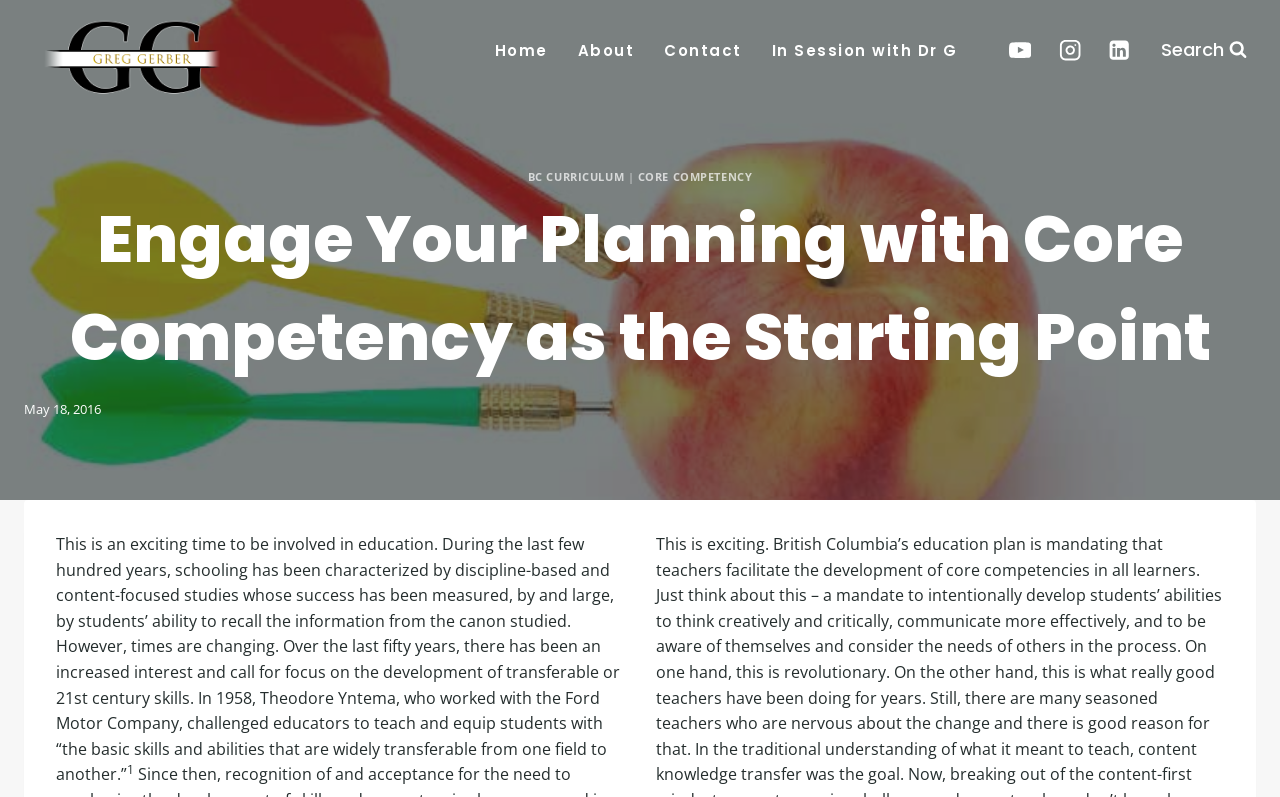Locate the bounding box coordinates of the element to click to perform the following action: 'Click on the Home link'. The coordinates should be given as four float values between 0 and 1, in the form of [left, top, right, bottom].

[0.375, 0.017, 0.44, 0.109]